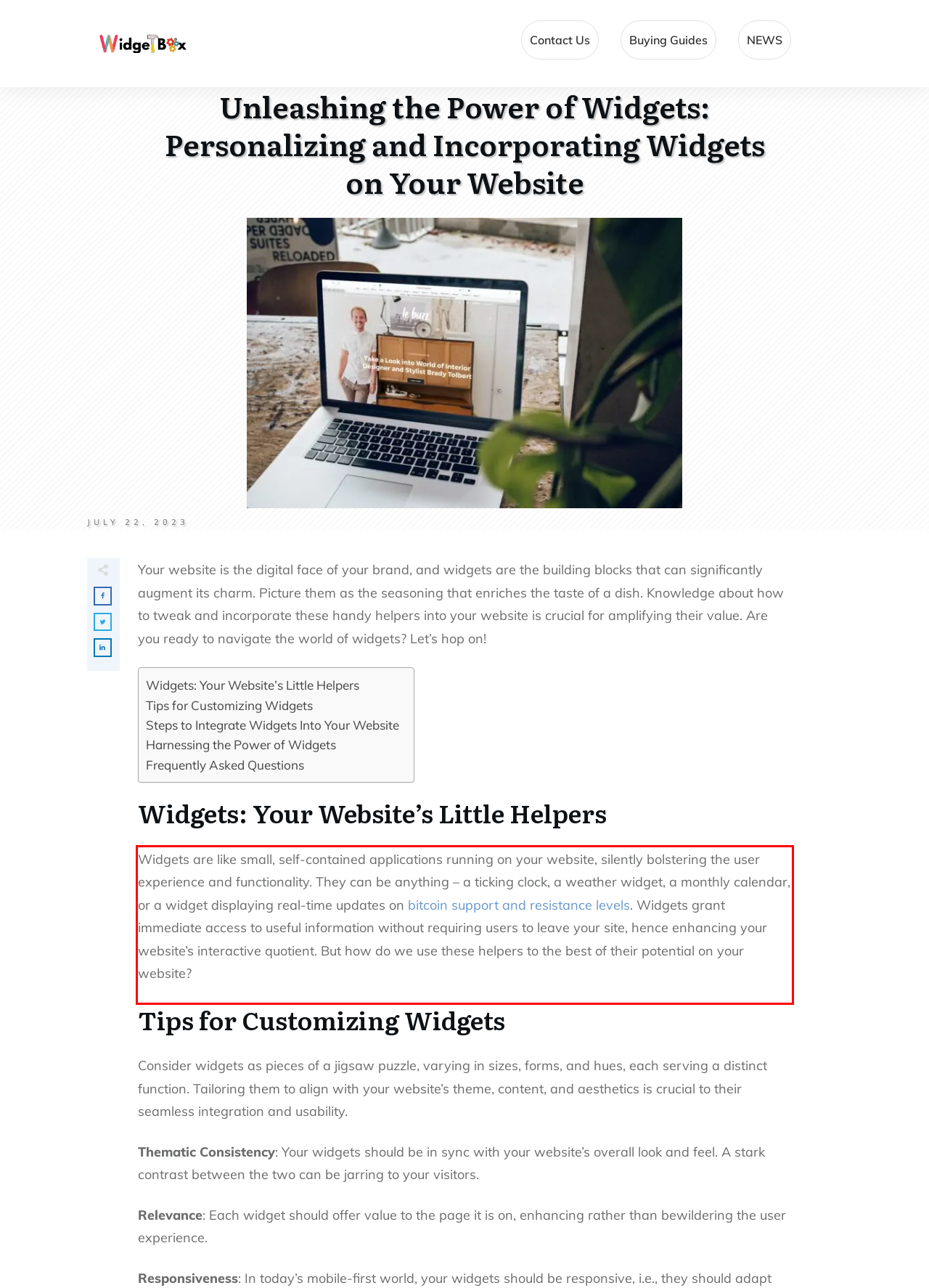Look at the webpage screenshot and recognize the text inside the red bounding box.

Widgets are like small, self-contained applications running on your website, silently bolstering the user experience and functionality. They can be anything – a ticking clock, a weather widget, a monthly calendar, or a widget displaying real-time updates on bitcoin support and resistance levels. Widgets grant immediate access to useful information without requiring users to leave your site, hence enhancing your website’s interactive quotient. But how do we use these helpers to the best of their potential on your website?